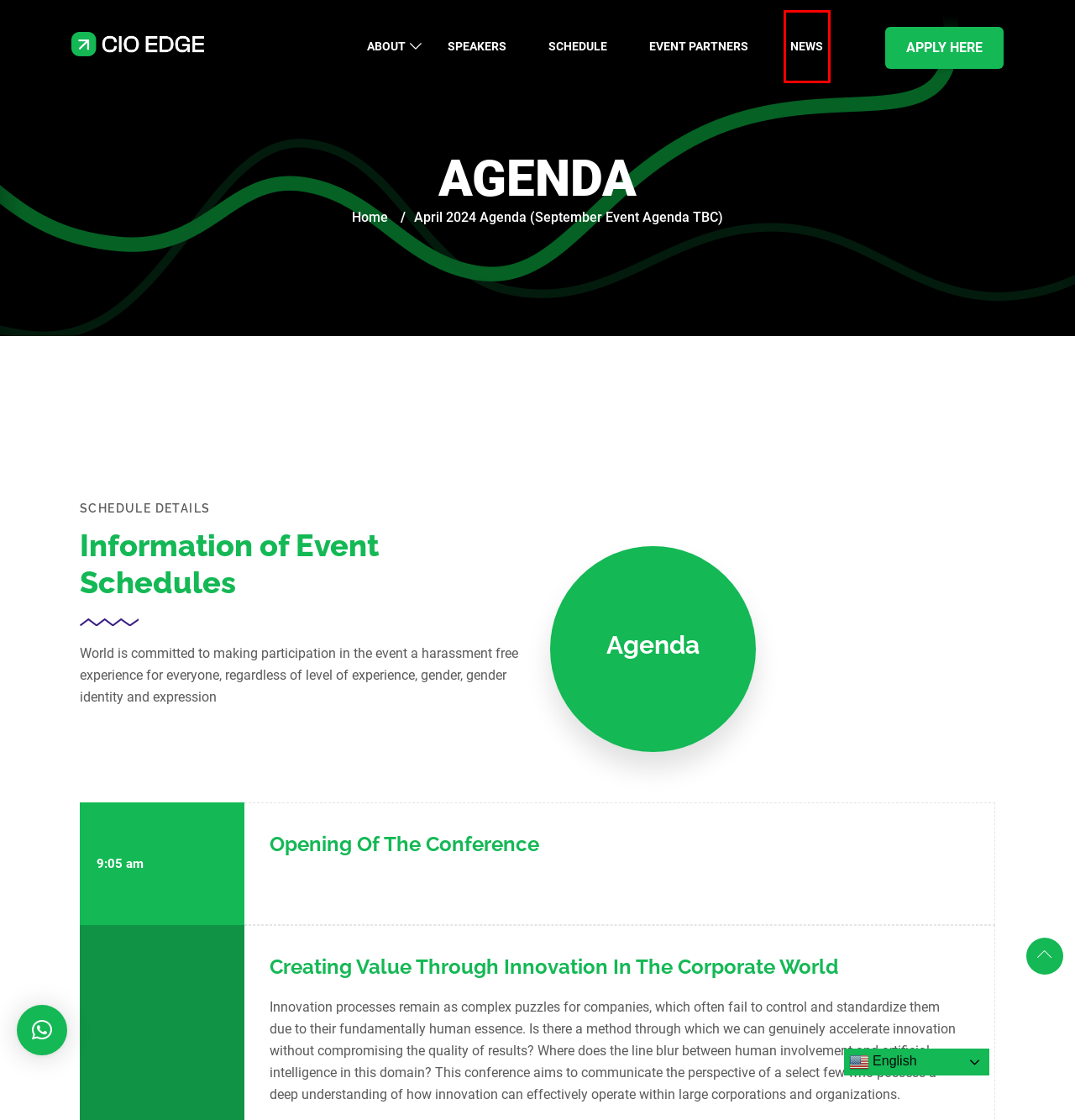Given a screenshot of a webpage with a red bounding box around a UI element, please identify the most appropriate webpage description that matches the new webpage after you click on the element. Here are the candidates:
A. Event News - CIO Edge Mexico
B. CIO Edge Mexico
C. EVENT PARTNERS - CIO Edge Mexico
D. CIO Edge Mexico Monterrey 10th Septiembre 2024 - Powered by Eventzilla
E. Agenda (Subject To Change) - CIO Edge Mexico
F. Confirmed Speakers - CIO Edge Mexico
G. About Us - CIO Edge Mexico
H. Aplicación de CIO Edge México de 6th September de 2023

A